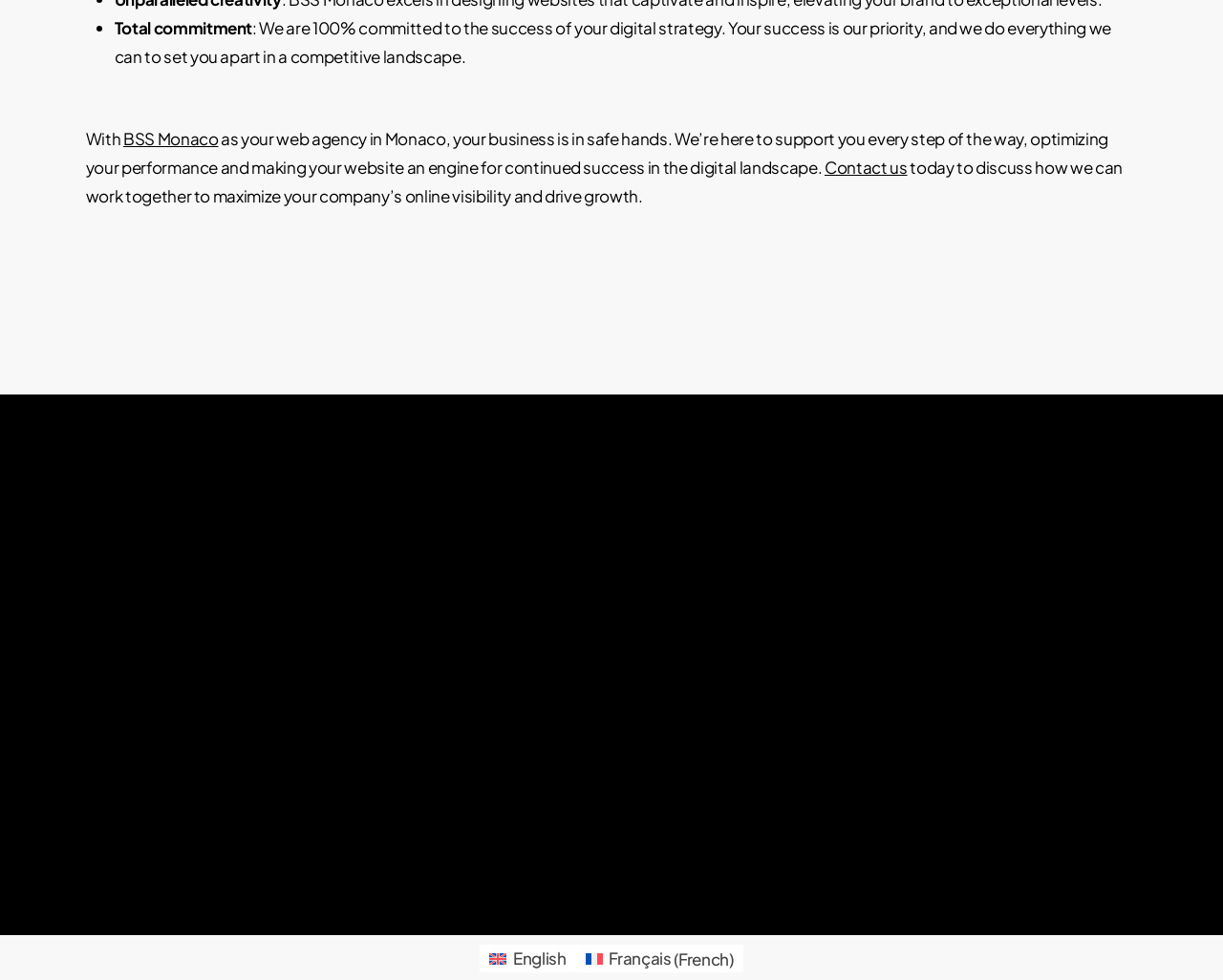What is the location of the 'Blog' button?
Please give a detailed answer to the question using the information shown in the image.

The 'Blog' button is located in the middle right section of the webpage, as indicated by its bounding box coordinates [0.5, 0.615, 0.528, 0.64].